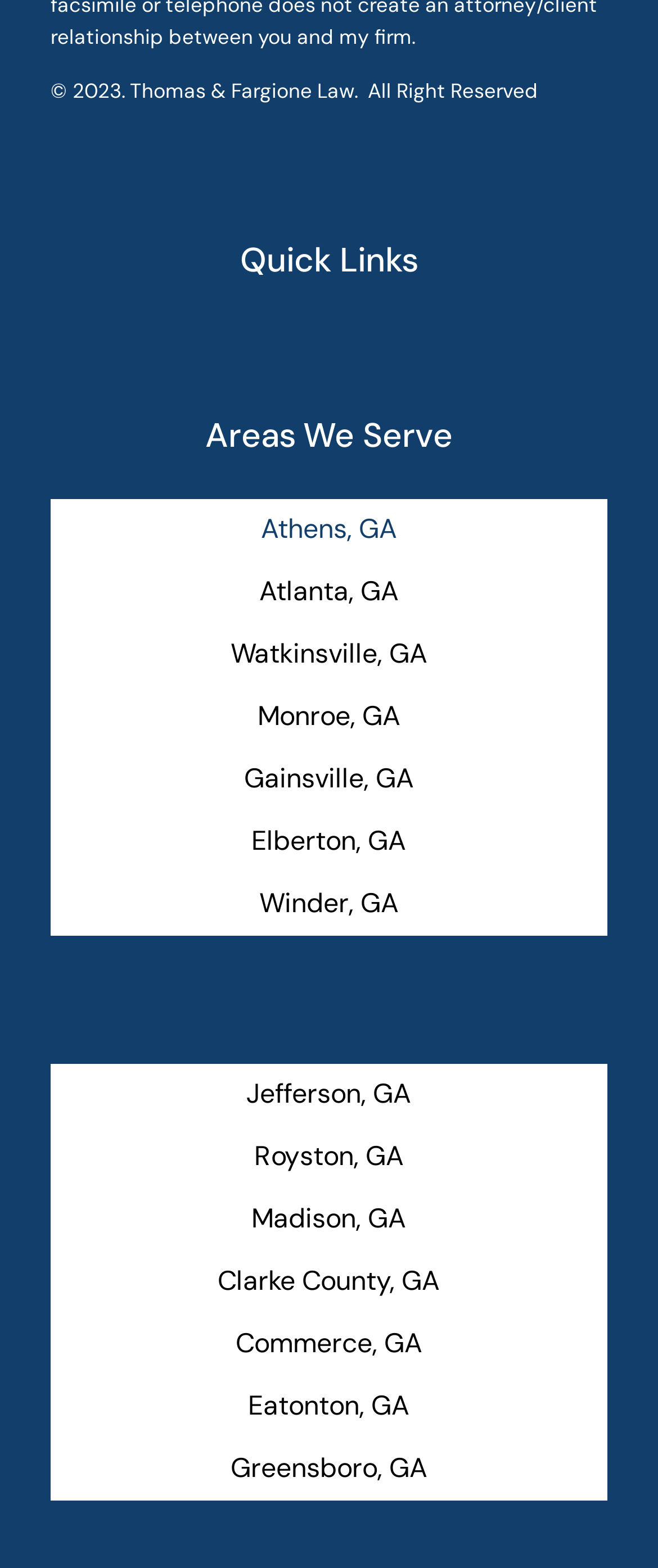Identify the bounding box of the HTML element described as: "About the artist".

None